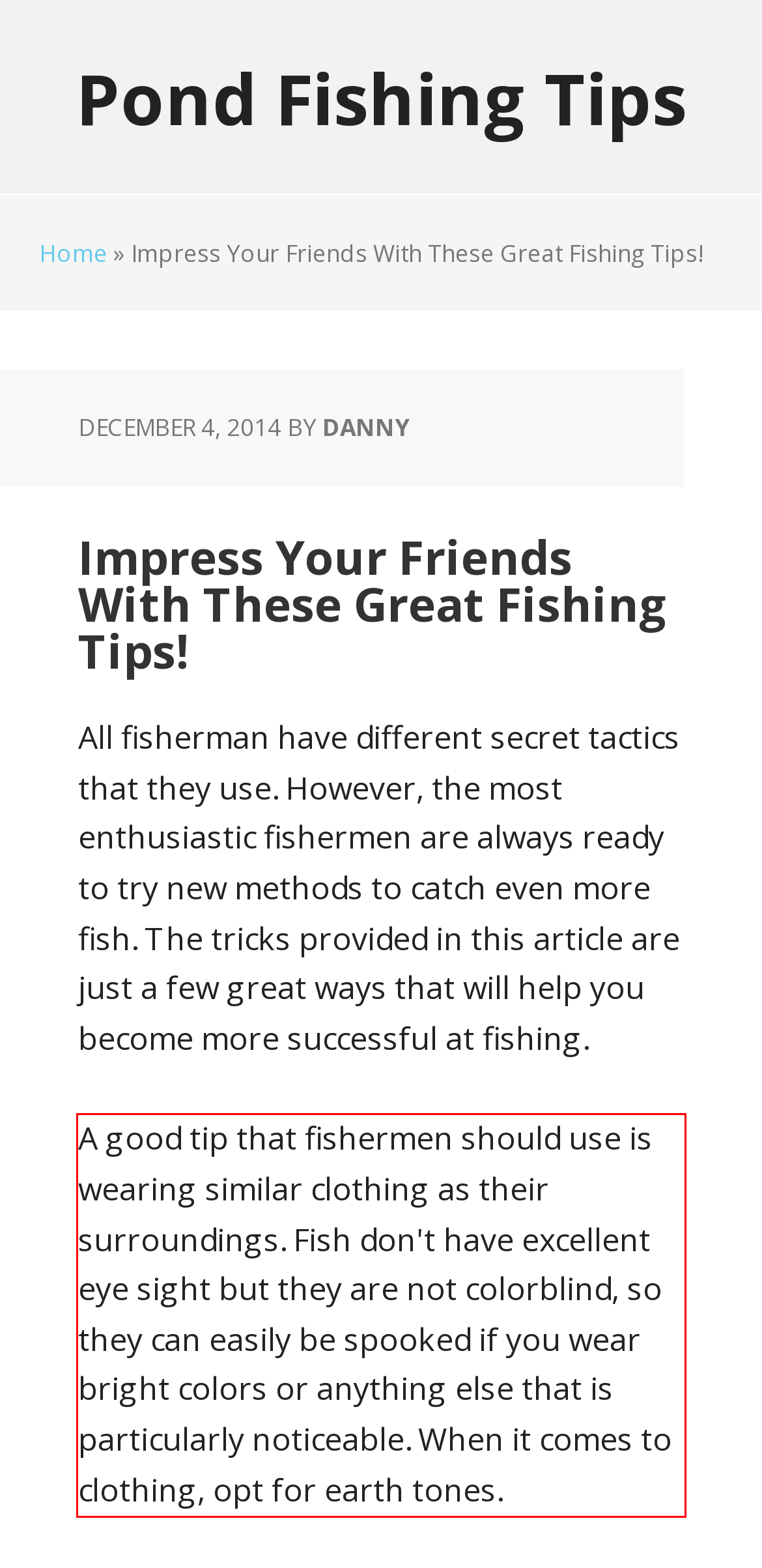Please take the screenshot of the webpage, find the red bounding box, and generate the text content that is within this red bounding box.

A good tip that fishermen should use is wearing similar clothing as their surroundings. Fish don't have excellent eye sight but they are not colorblind, so they can easily be spooked if you wear bright colors or anything else that is particularly noticeable. When it comes to clothing, opt for earth tones.